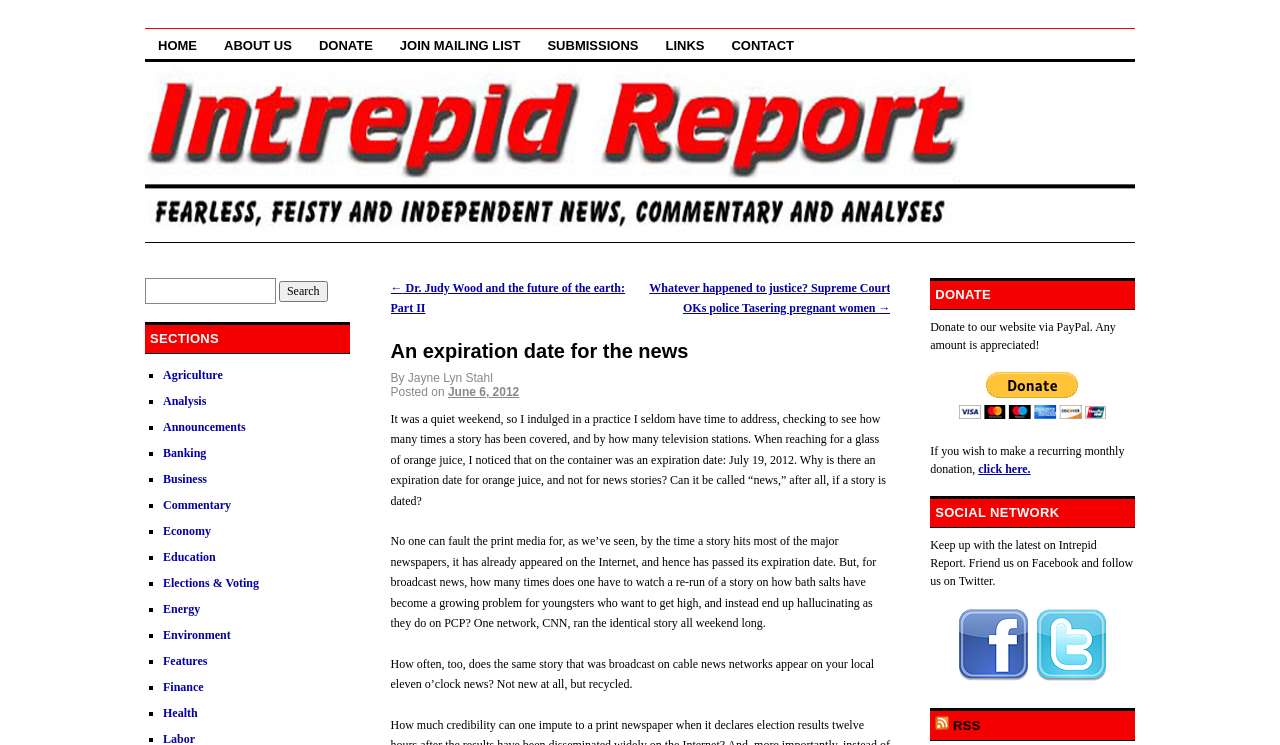Please identify the bounding box coordinates of the element that needs to be clicked to execute the following command: "Search for something". Provide the bounding box using four float numbers between 0 and 1, formatted as [left, top, right, bottom].

[0.113, 0.373, 0.273, 0.408]